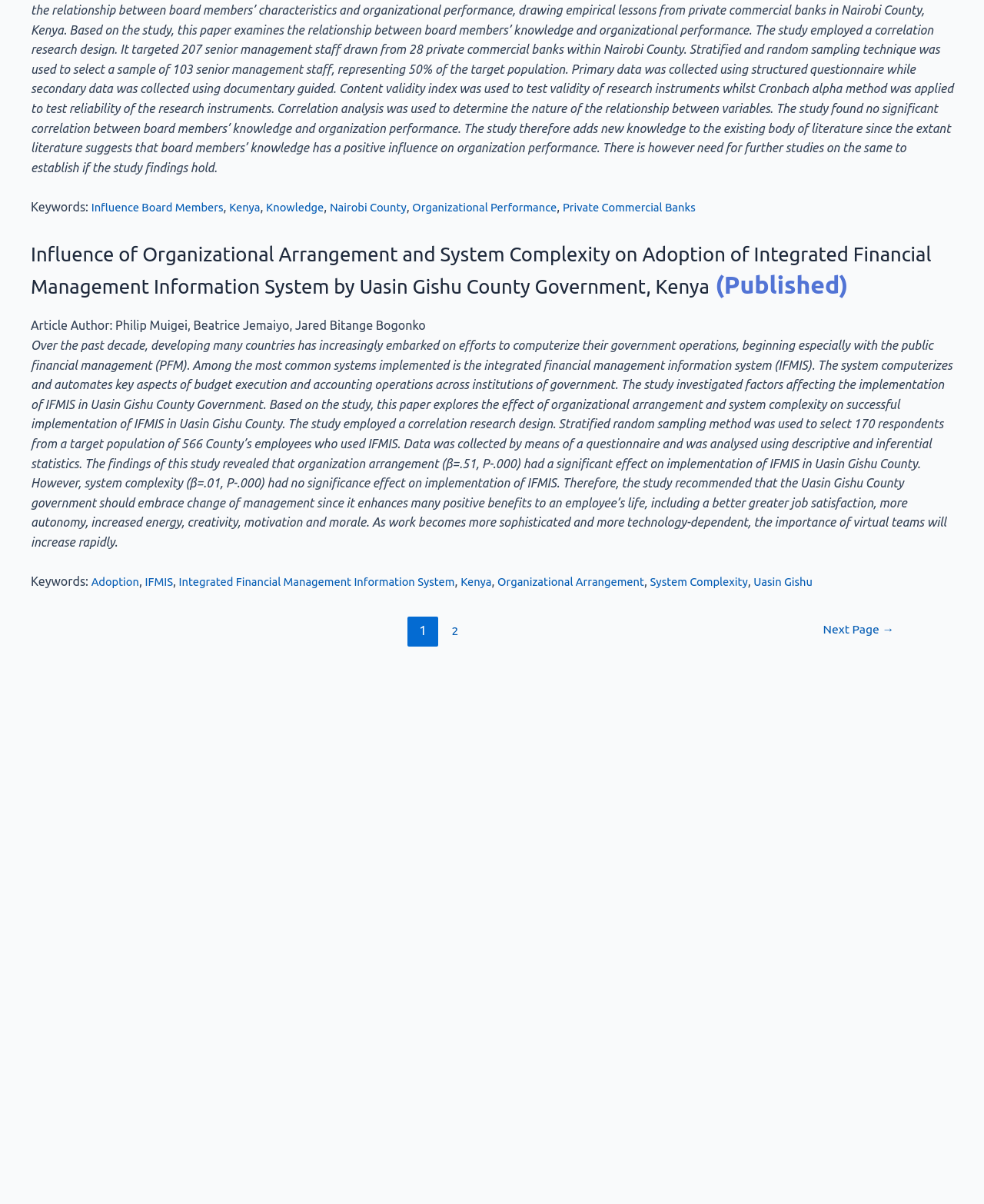Point out the bounding box coordinates of the section to click in order to follow this instruction: "Click on the 'About Us' heading".

[0.0, 0.222, 1.0, 0.24]